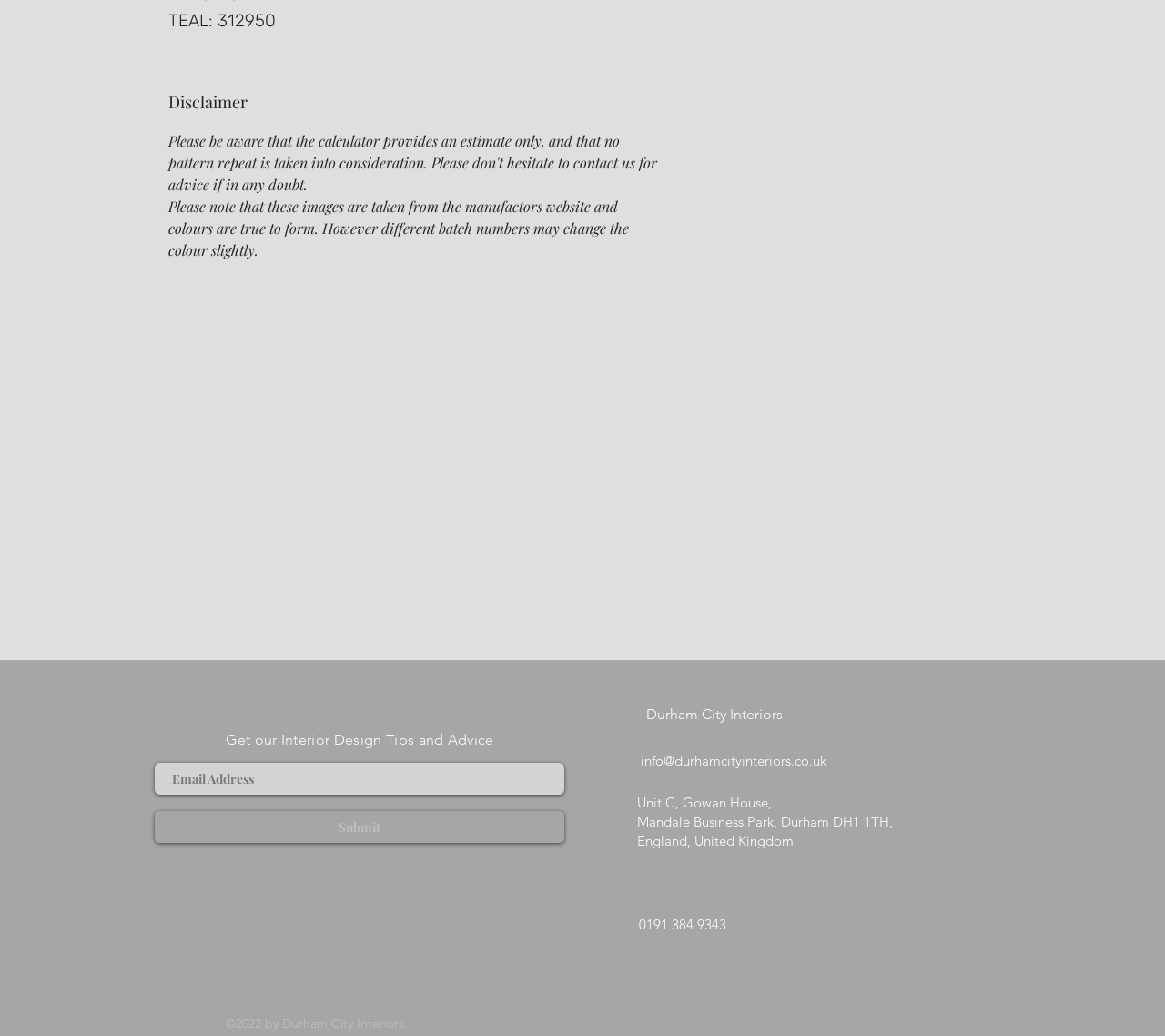Given the element description: "aria-label="Twitter"", predict the bounding box coordinates of the UI element it refers to, using four float numbers between 0 and 1, i.e., [left, top, right, bottom].

[0.623, 0.918, 0.654, 0.953]